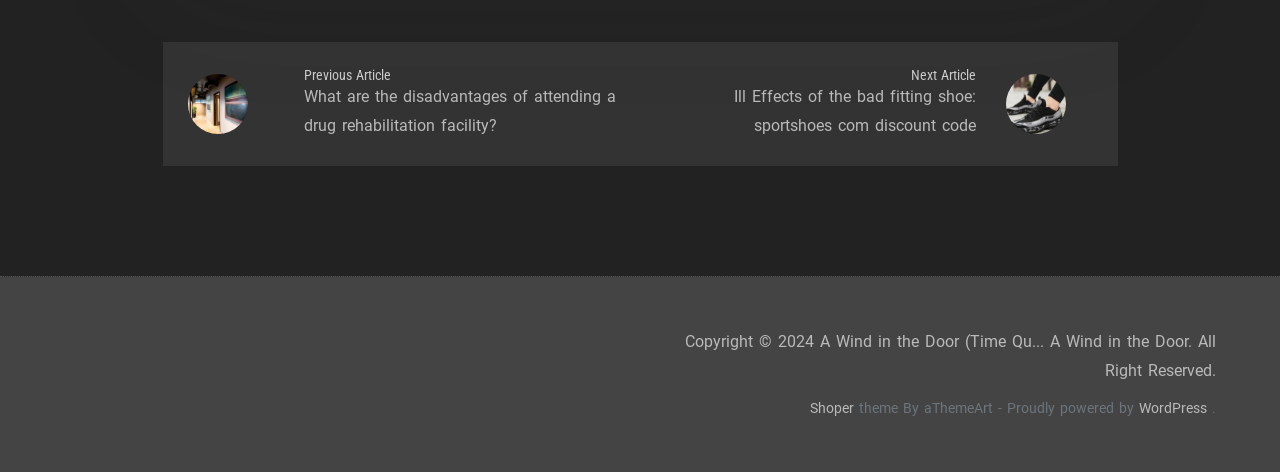Please provide a comprehensive response to the question based on the details in the image: What is the copyright information?

I found a StaticText element with the text 'Copyright © 2024 A Wind in the Door (Time Qu... A Wind in the Door. All Right Reserved.' at the bottom of the webpage. This indicates the copyright information of the webpage.